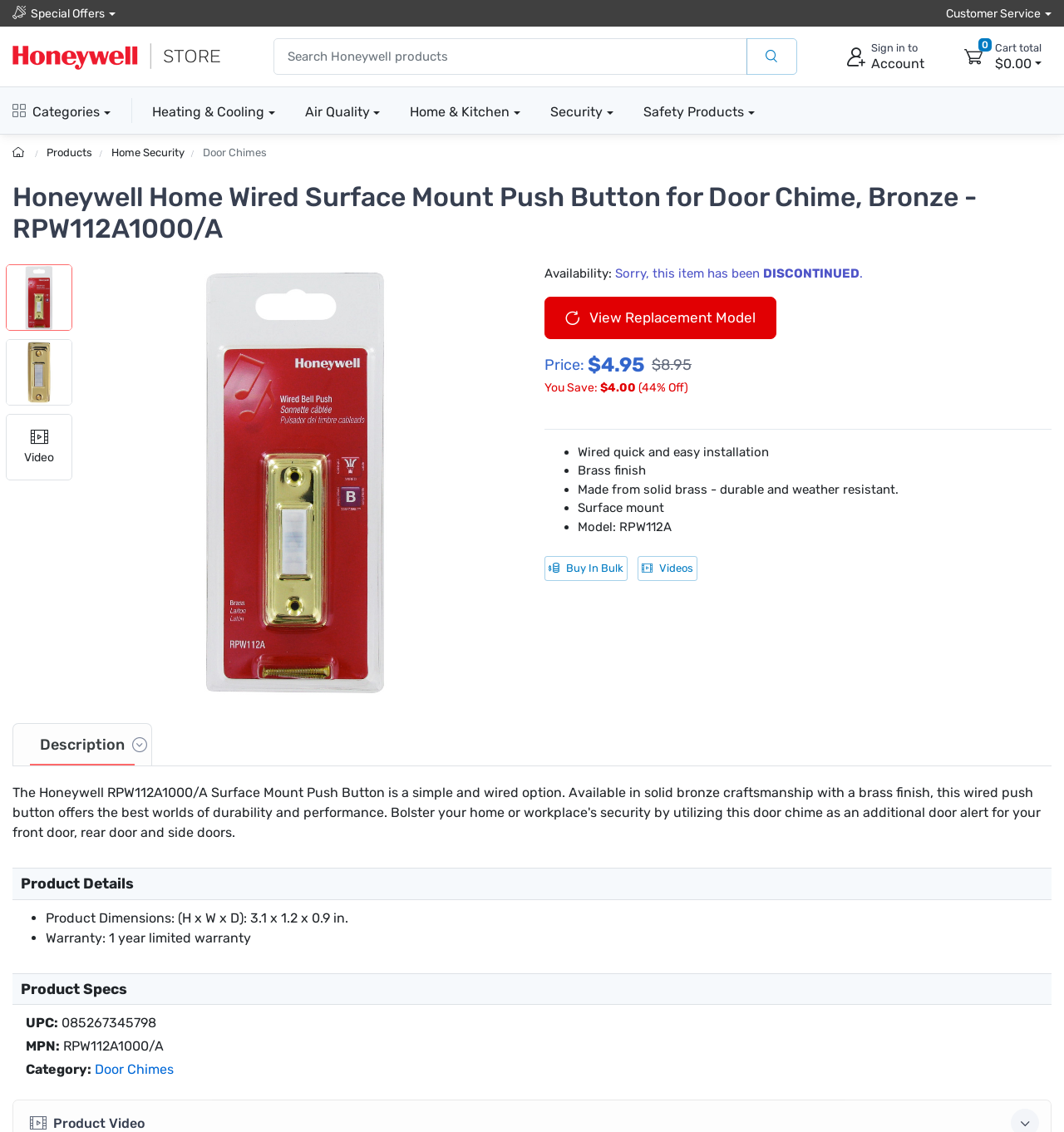What is the category of the product?
Make sure to answer the question with a detailed and comprehensive explanation.

I found the category of the product by looking at the 'Product Specs' section on the webpage, which is located below the product description. The section lists the category as 'Door Chimes'.